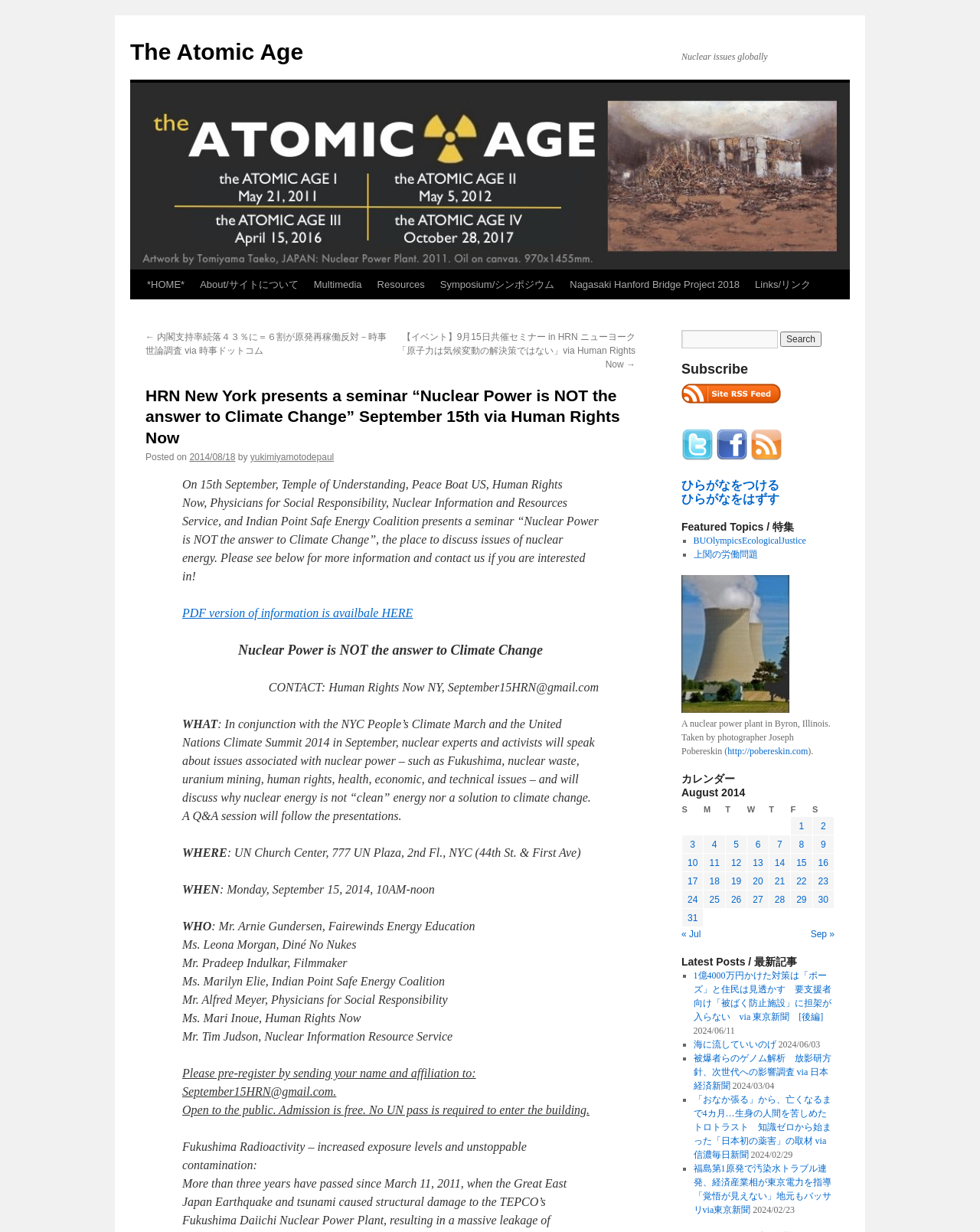Find and extract the text of the primary heading on the webpage.

HRN New York presents a seminar “Nuclear Power is NOT the answer to Climate Change” September 15th via Human Rights Now